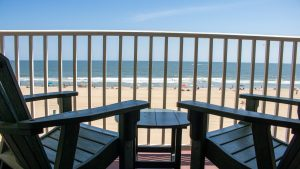What is the color of the sky?
Please use the image to deliver a detailed and complete answer.

The caption describes the sky as 'vibrant blue', which suggests that the sky is a bright and intense blue color.